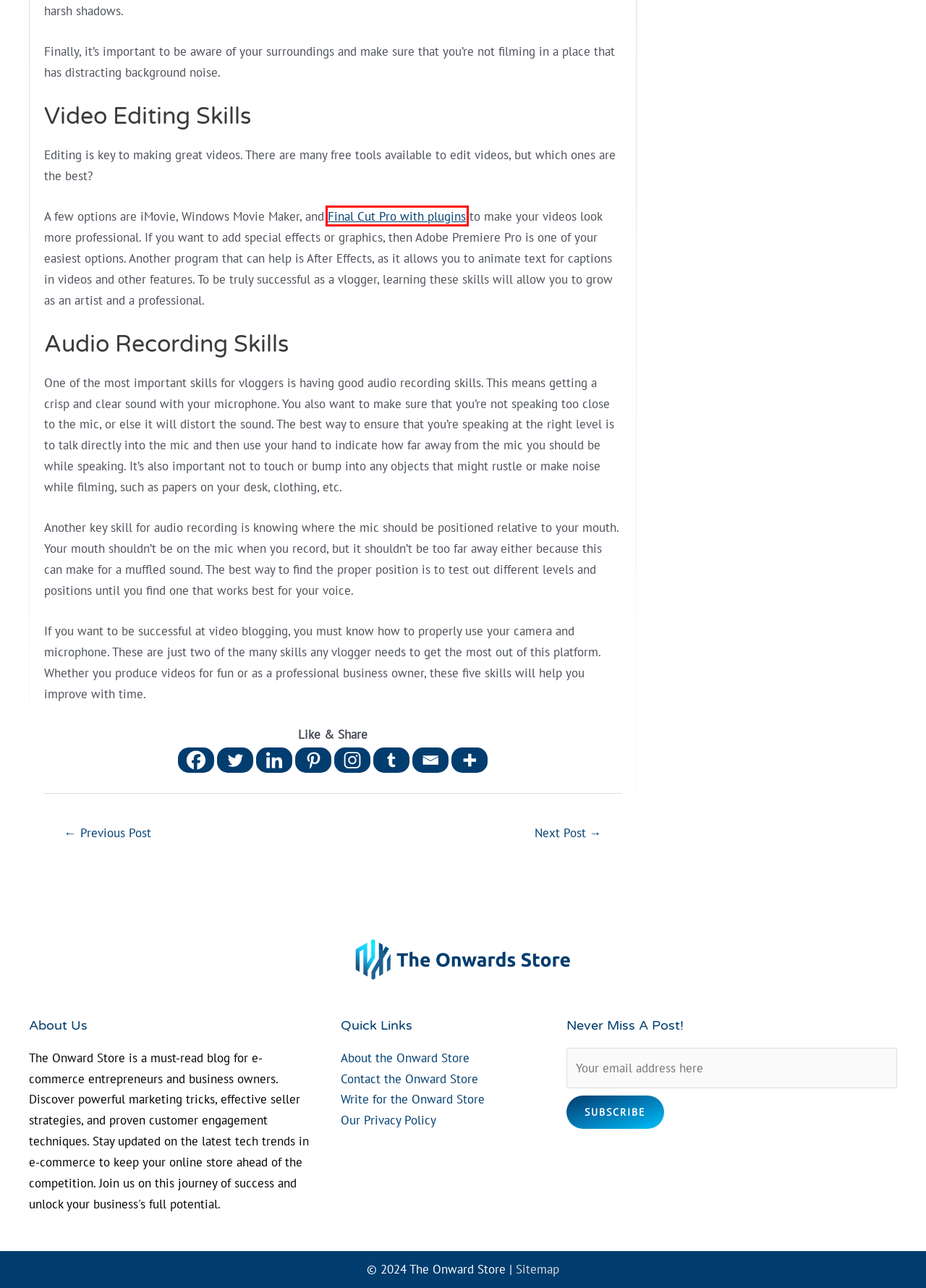Look at the screenshot of the webpage and find the element within the red bounding box. Choose the webpage description that best fits the new webpage that will appear after clicking the element. Here are the candidates:
A. Home Archives - The Onward Store
B. Why Digital Marketing Success Depends On Web Analytics - The Onward Store
C. What Does Google Analytics Do? | Digital Marketing Institute
D. Effects, Animations & Transitions For Final Cut Pro | Cineflare
E. How Investing In Your Property Draws In Customers - The Onward Store
F. Starting Off Your Companys Rebranding Rollout Plan on the Right Foot
G. Sales Strategy - The Onward Store
H. Holiday Cybercriminals: How to Protect Your Business Against Them - The Onward Store

D